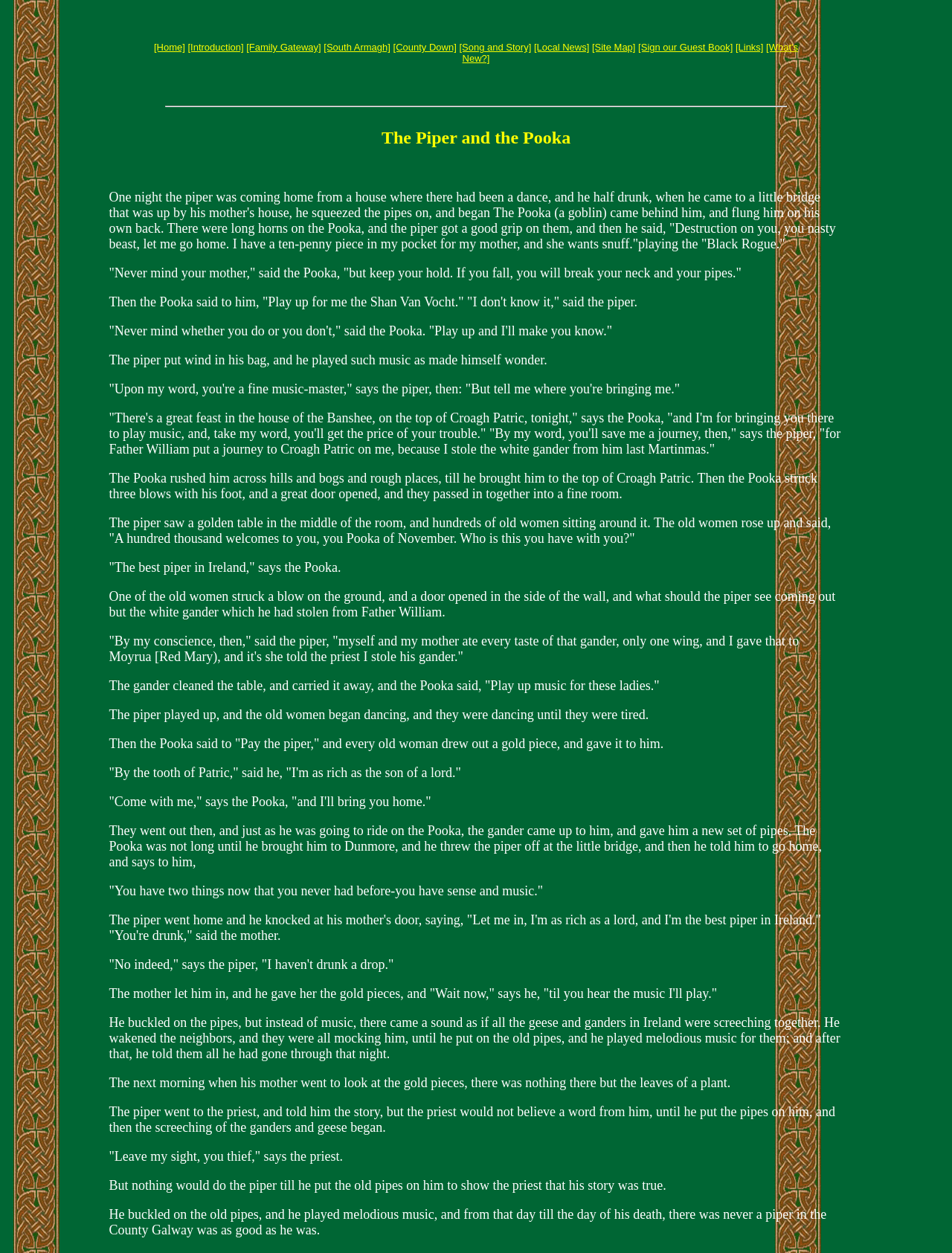Please locate the bounding box coordinates of the region I need to click to follow this instruction: "Read the story 'The Piper and the Pooka'".

[0.114, 0.102, 0.886, 0.118]